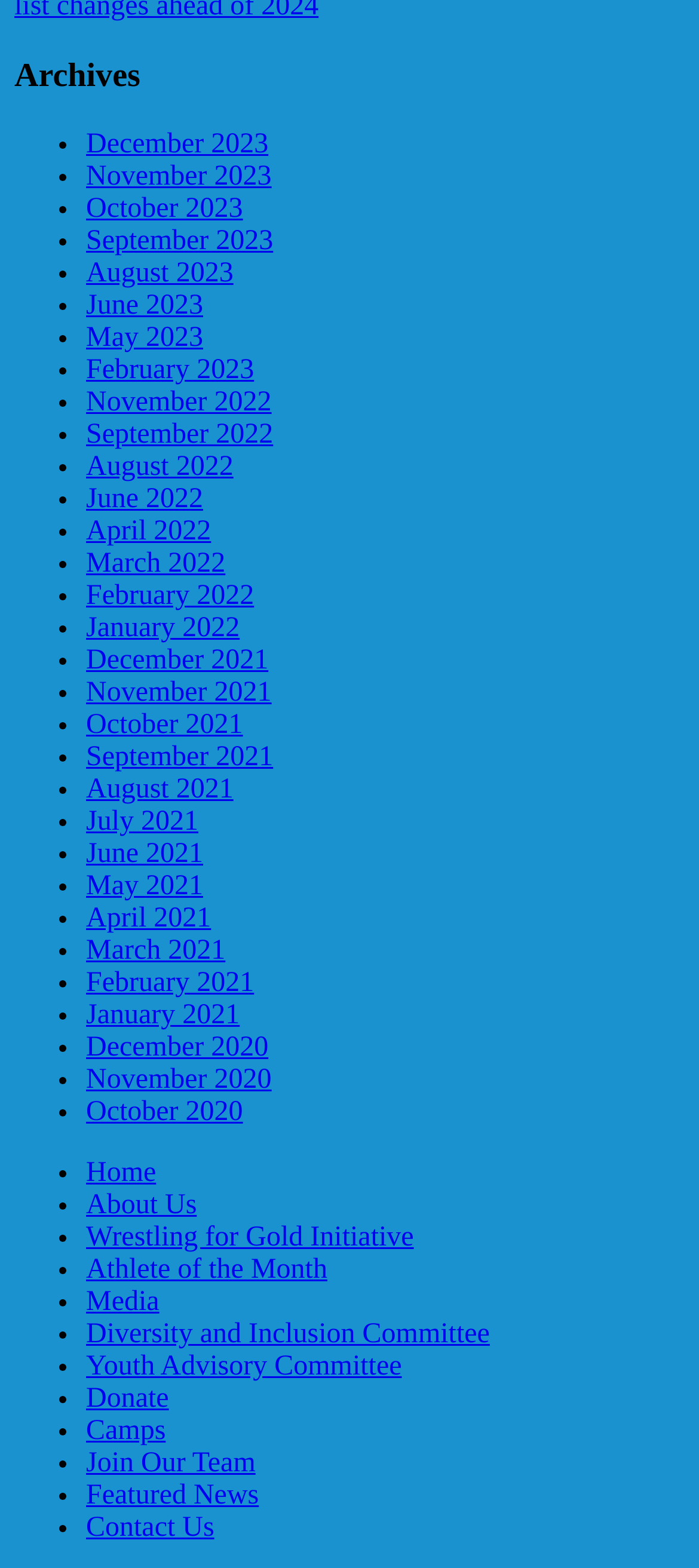Utilize the details in the image to give a detailed response to the question: How many months are there in the archives?

There are 24 months in the archives because there are 24 links under the 'Archives' heading, each corresponding to a month, such as 'December 2023', 'November 2023', etc.